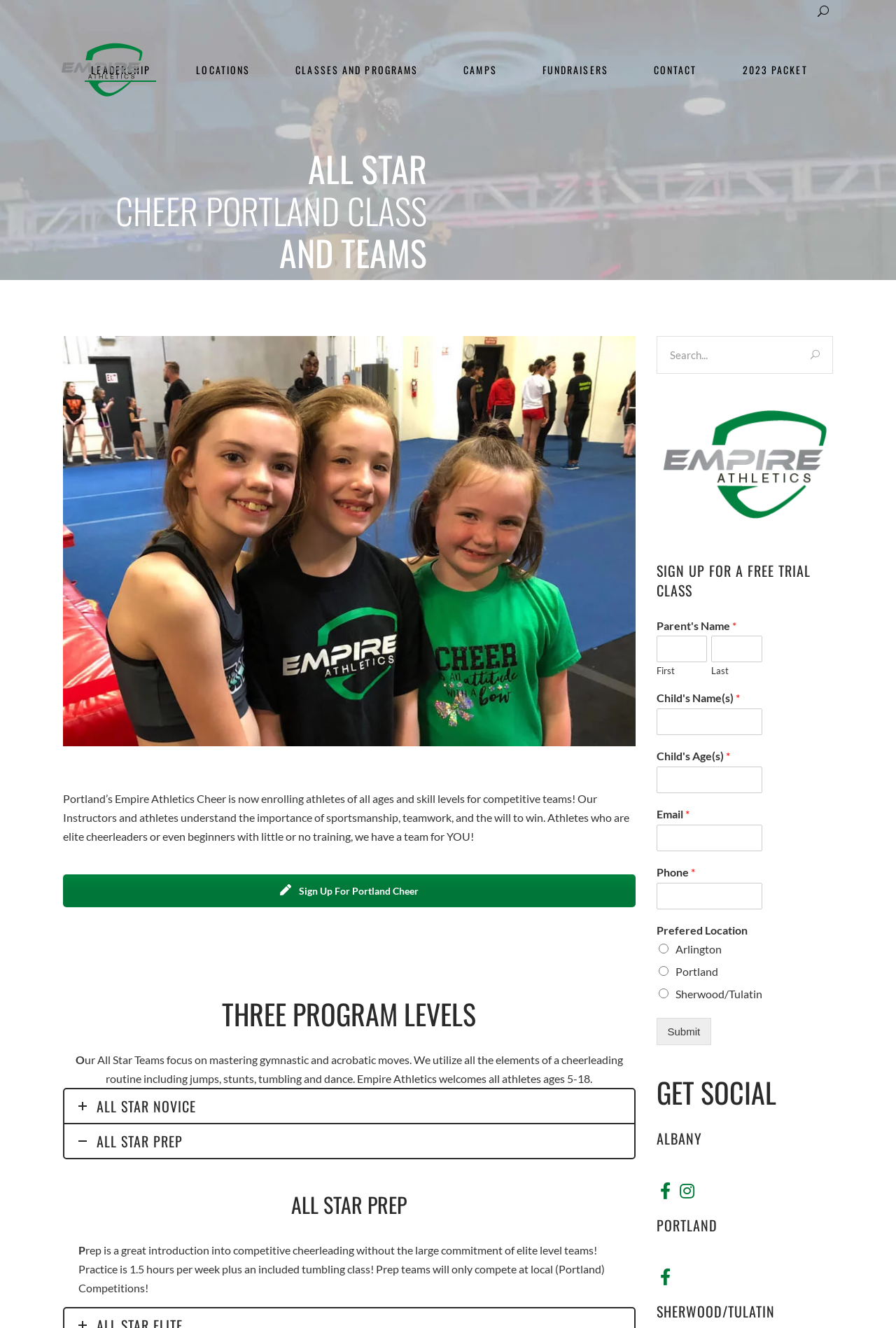What is the purpose of the search box?
Using the information from the image, provide a comprehensive answer to the question.

The search box is located at the top of the webpage, and it allows users to search for specific classes or programs offered by Empire Athletics.